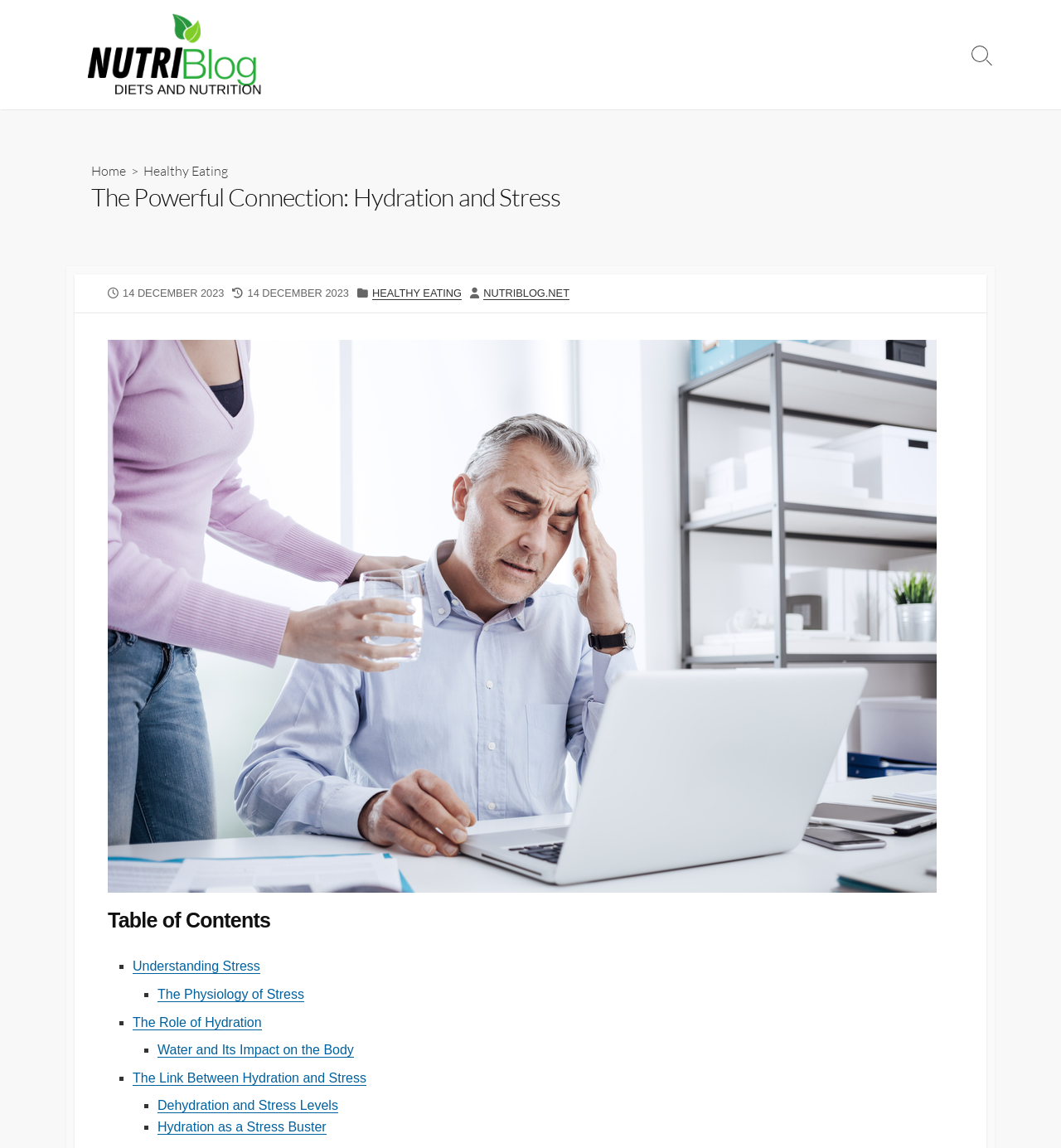What is the name of the blog?
Using the image as a reference, answer the question in detail.

The name of the blog can be found at the top left corner of the webpage, where it says 'Nutriblog' in a link format.